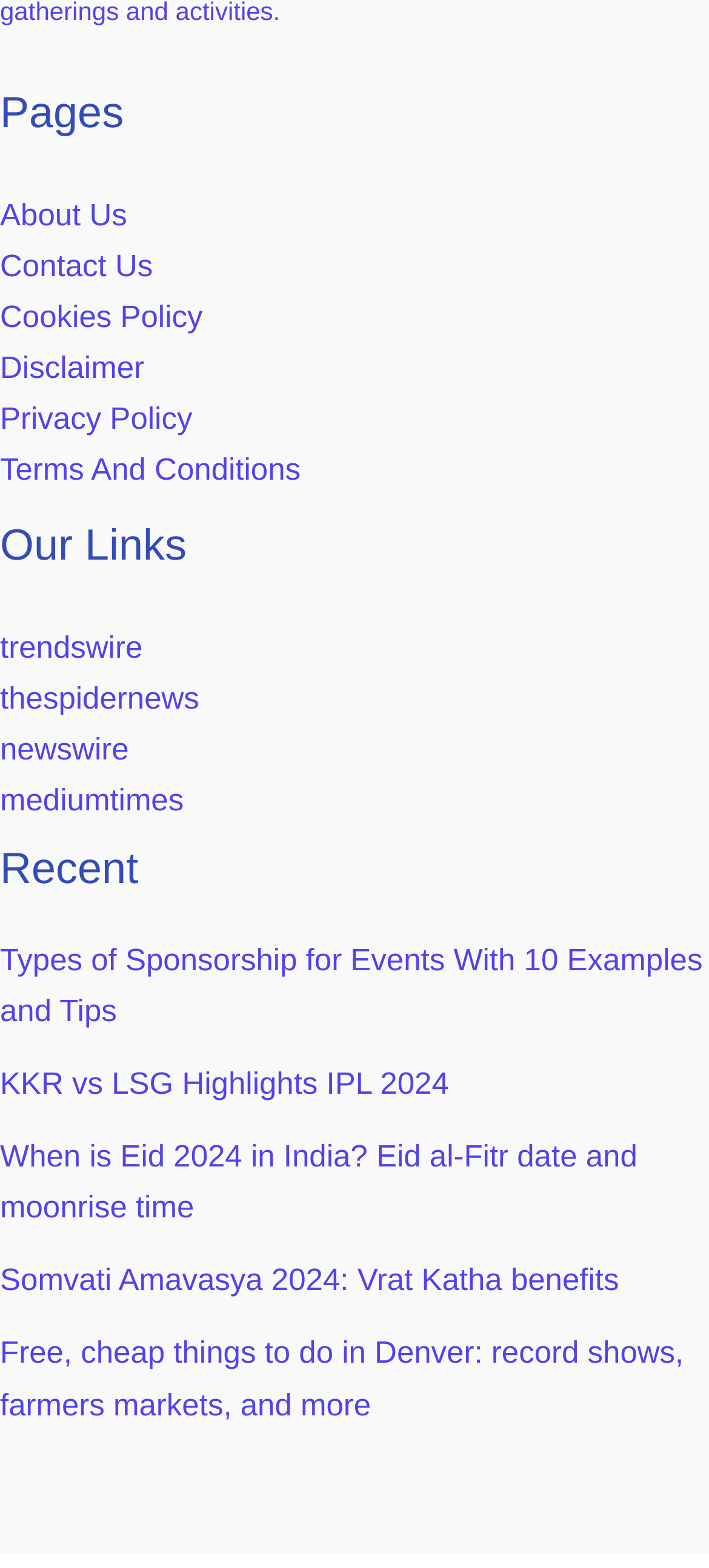Respond to the question with just a single word or phrase: 
How many links are there in the 'Pages' section?

5